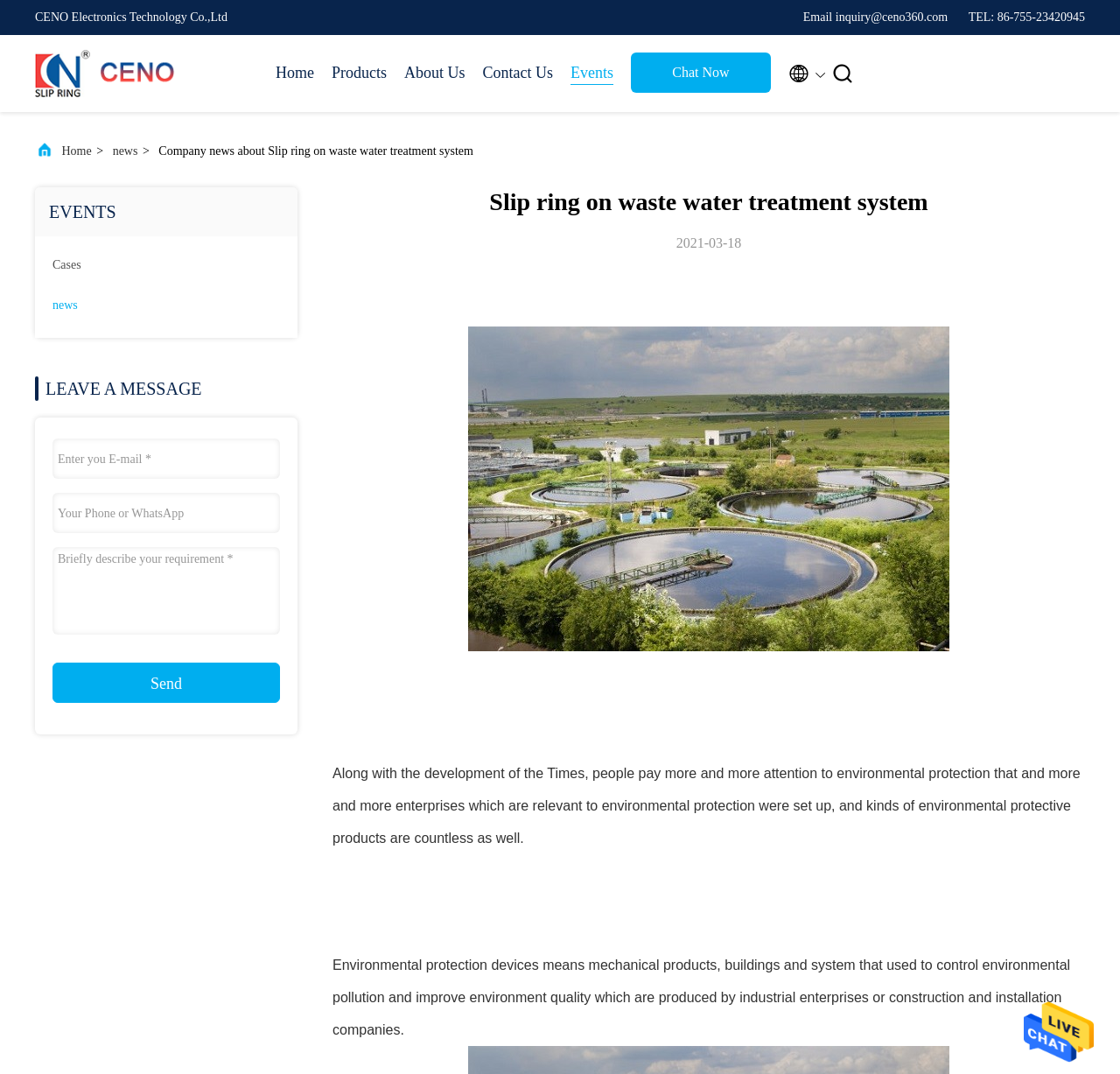Using floating point numbers between 0 and 1, provide the bounding box coordinates in the format (top-left x, top-left y, bottom-right x, bottom-right y). Locate the UI element described here: HOME

None